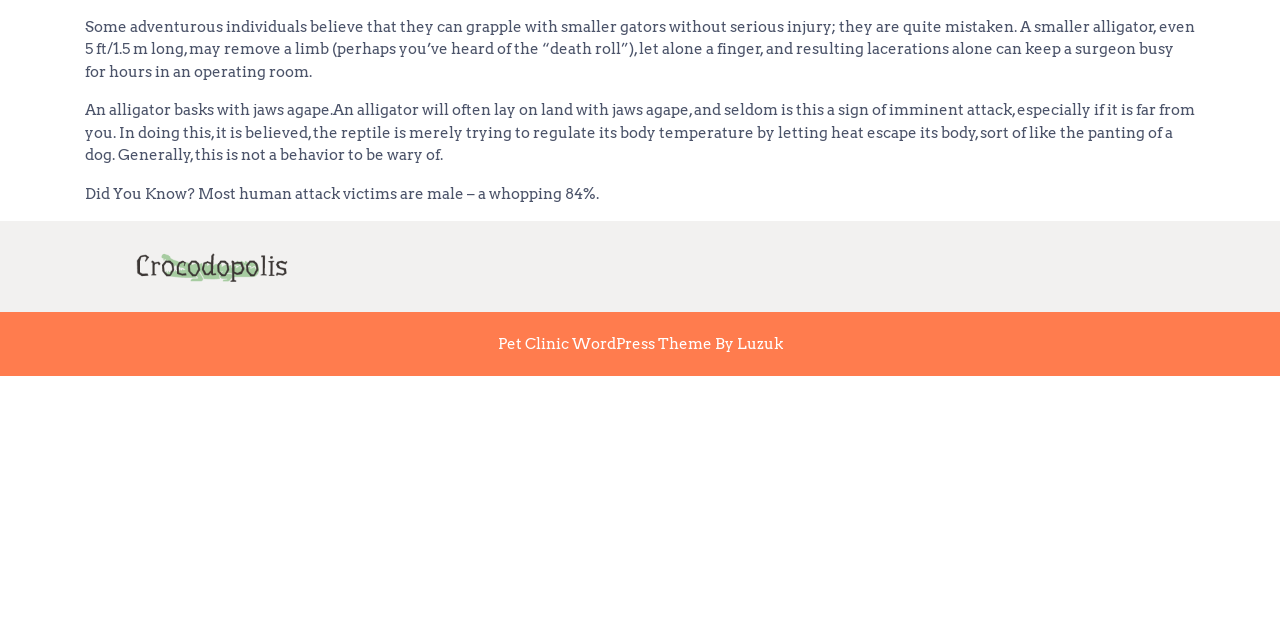Determine the bounding box for the UI element described here: "Pet Clinic WordPress Theme".

[0.389, 0.524, 0.558, 0.552]